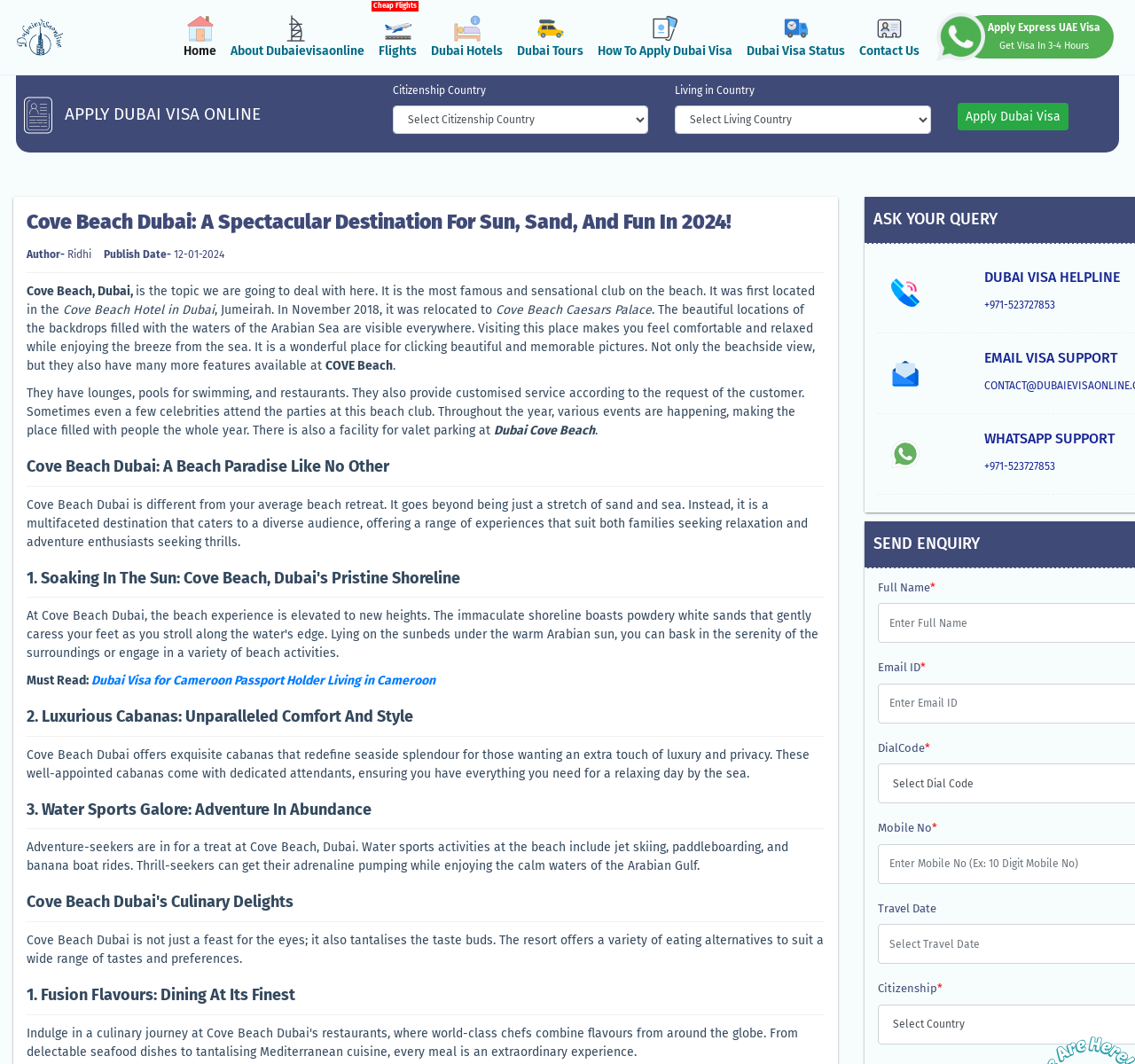Provide the text content of the webpage's main heading.

Cove Beach Dubai: A Spectacular Destination For Sun, Sand, And Fun In 2024!